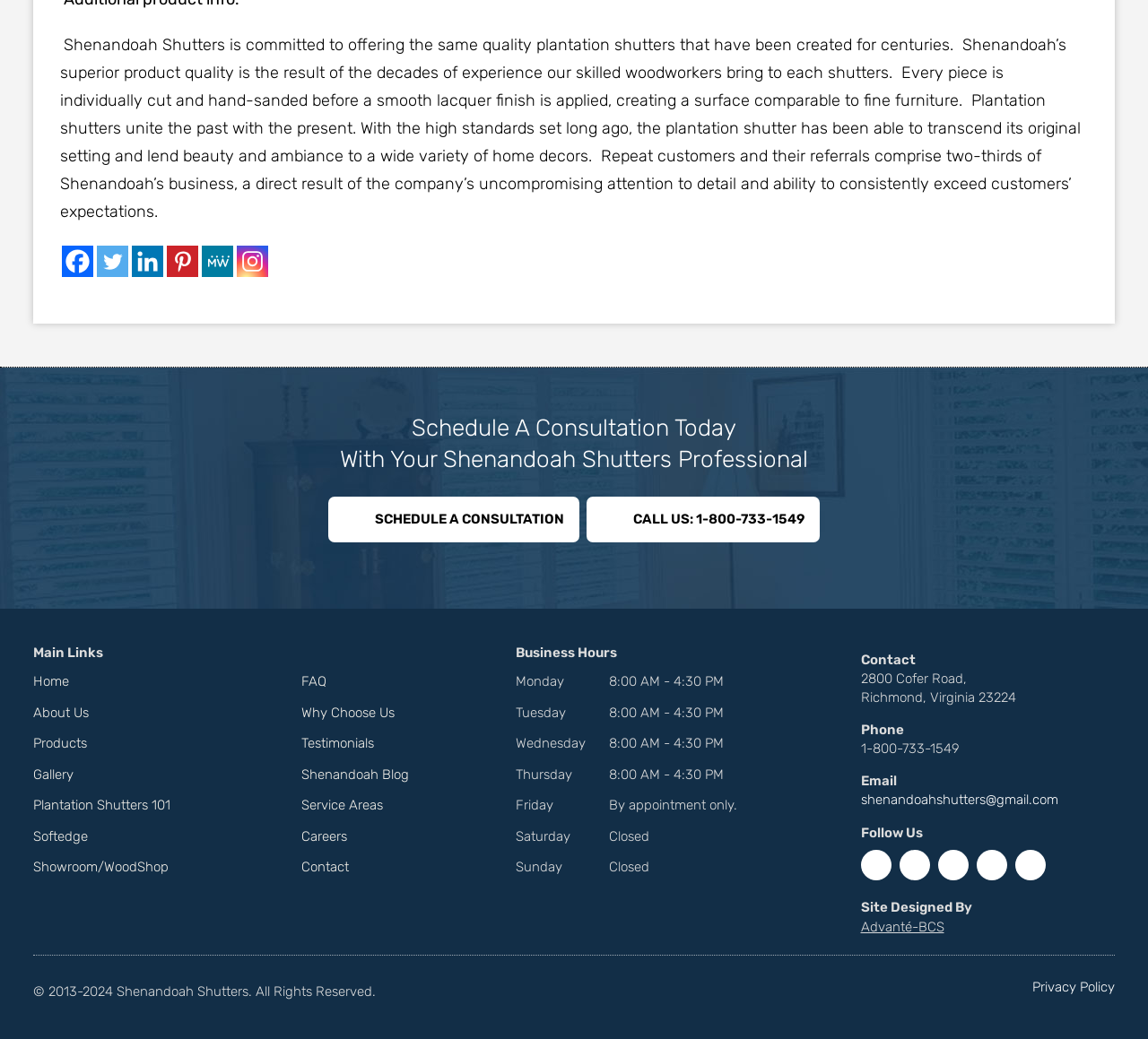What is the phone number to contact Shenandoah Shutters?
Provide a one-word or short-phrase answer based on the image.

1-800-733-1549